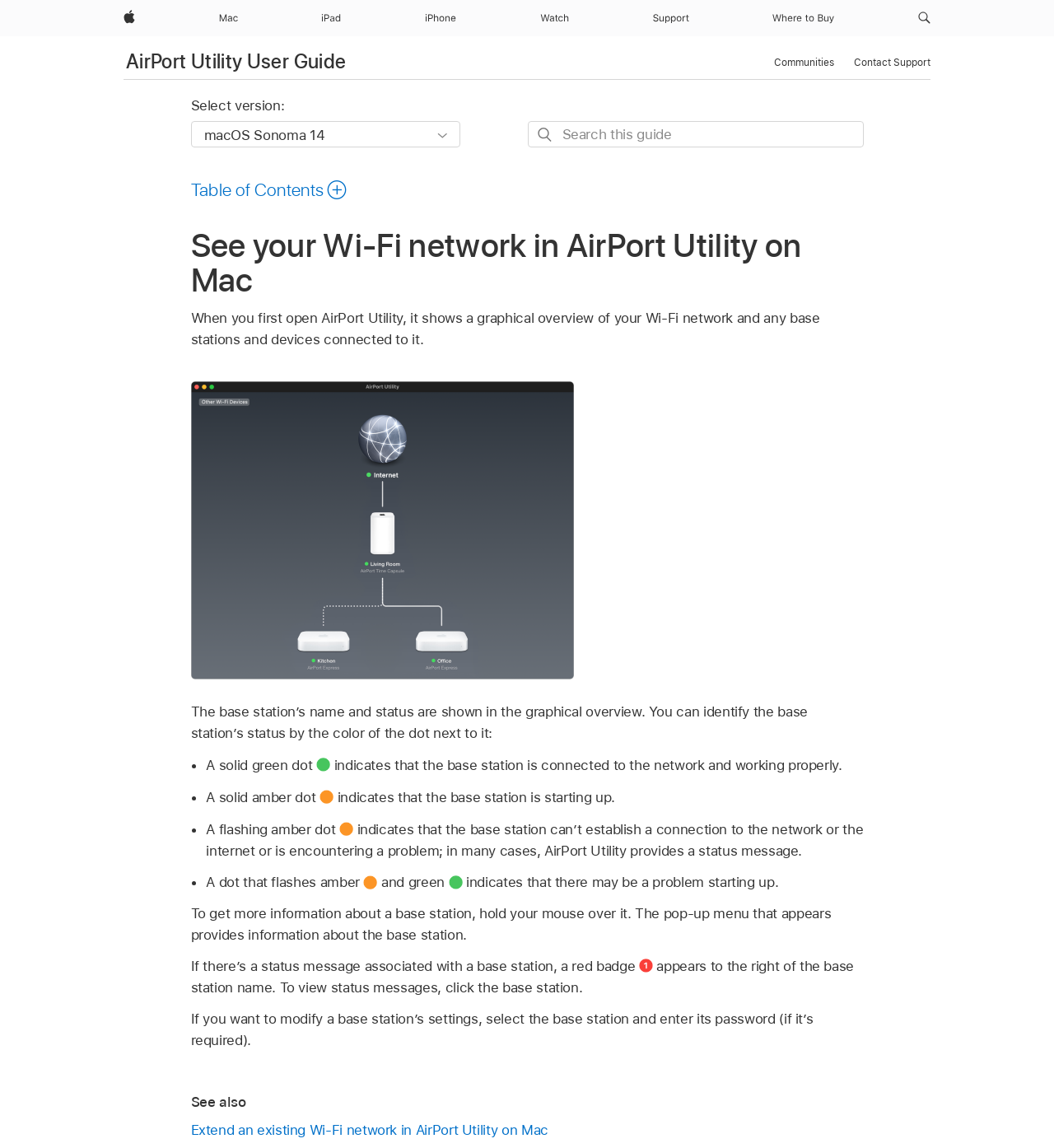Locate the bounding box coordinates of the clickable region necessary to complete the following instruction: "Click Apple". Provide the coordinates in the format of four float numbers between 0 and 1, i.e., [left, top, right, bottom].

[0.111, 0.0, 0.134, 0.032]